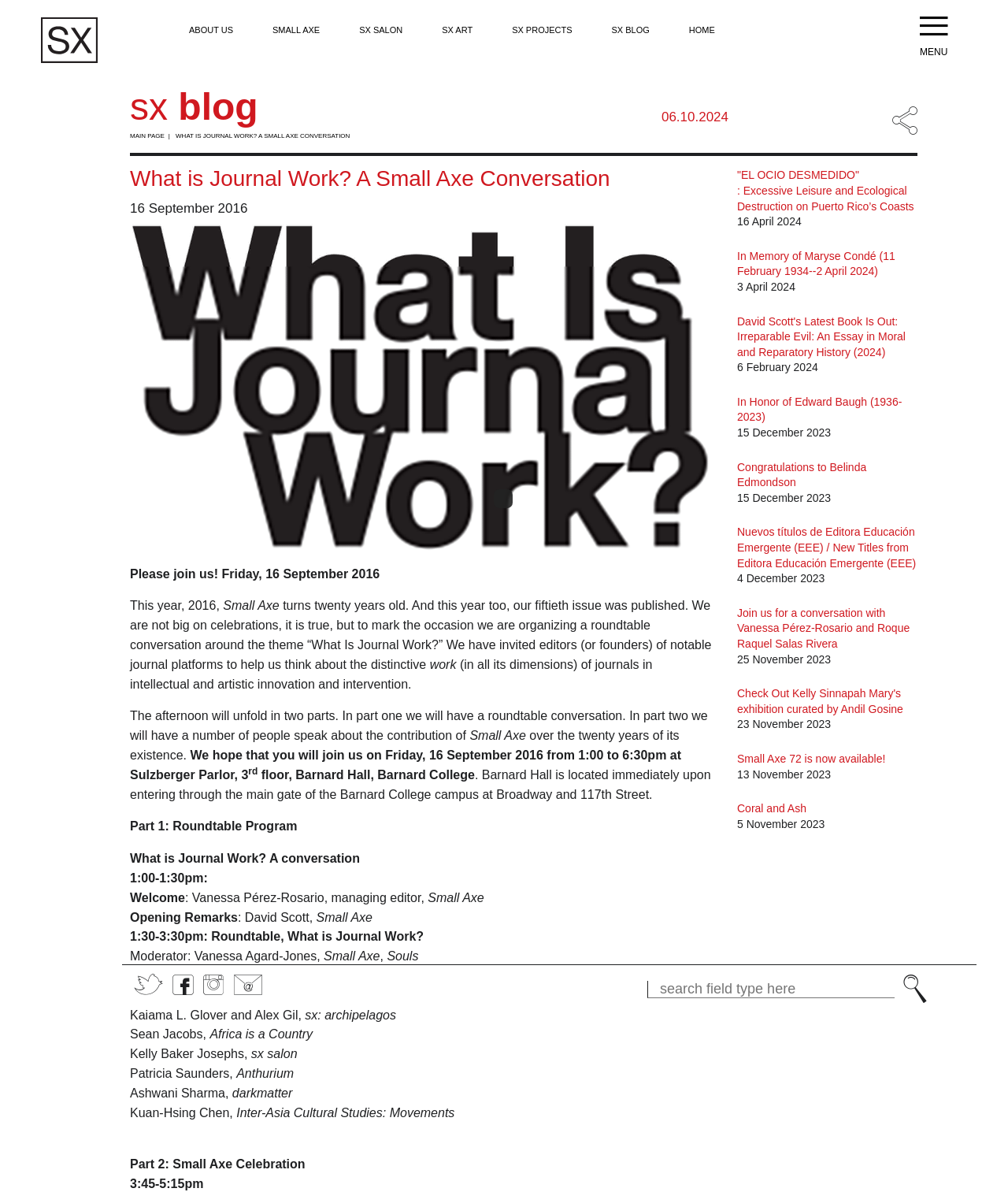Please predict the bounding box coordinates of the element's region where a click is necessary to complete the following instruction: "Click on the 'SX BLOG' link". The coordinates should be represented by four float numbers between 0 and 1, i.e., [left, top, right, bottom].

[0.607, 0.017, 0.644, 0.035]